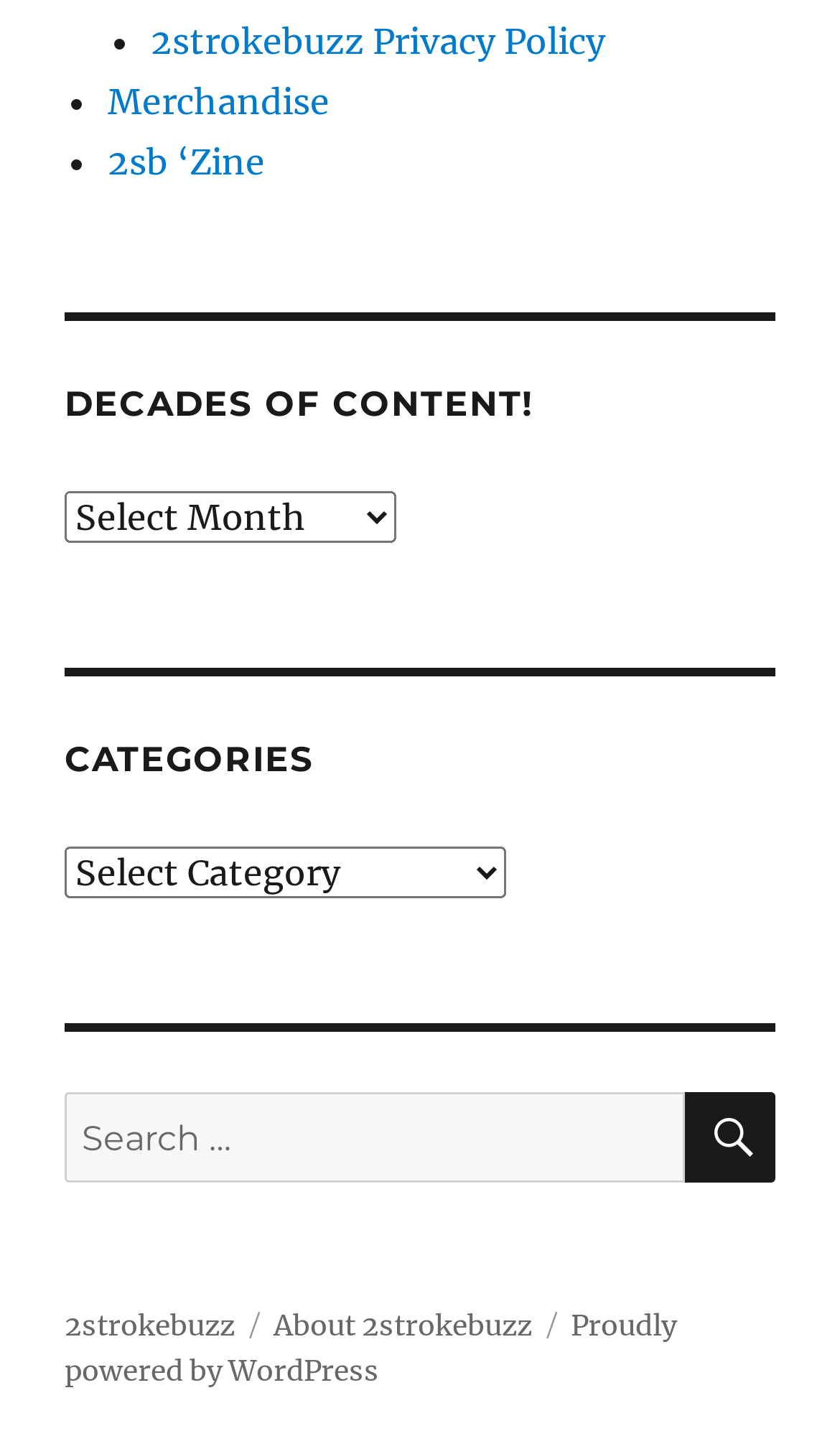What is the purpose of the search bar?
Examine the webpage screenshot and provide an in-depth answer to the question.

The search bar is located at the top of the page and has a label 'Search for:'. This suggests that the purpose of the search bar is to allow users to search for specific content within the website.